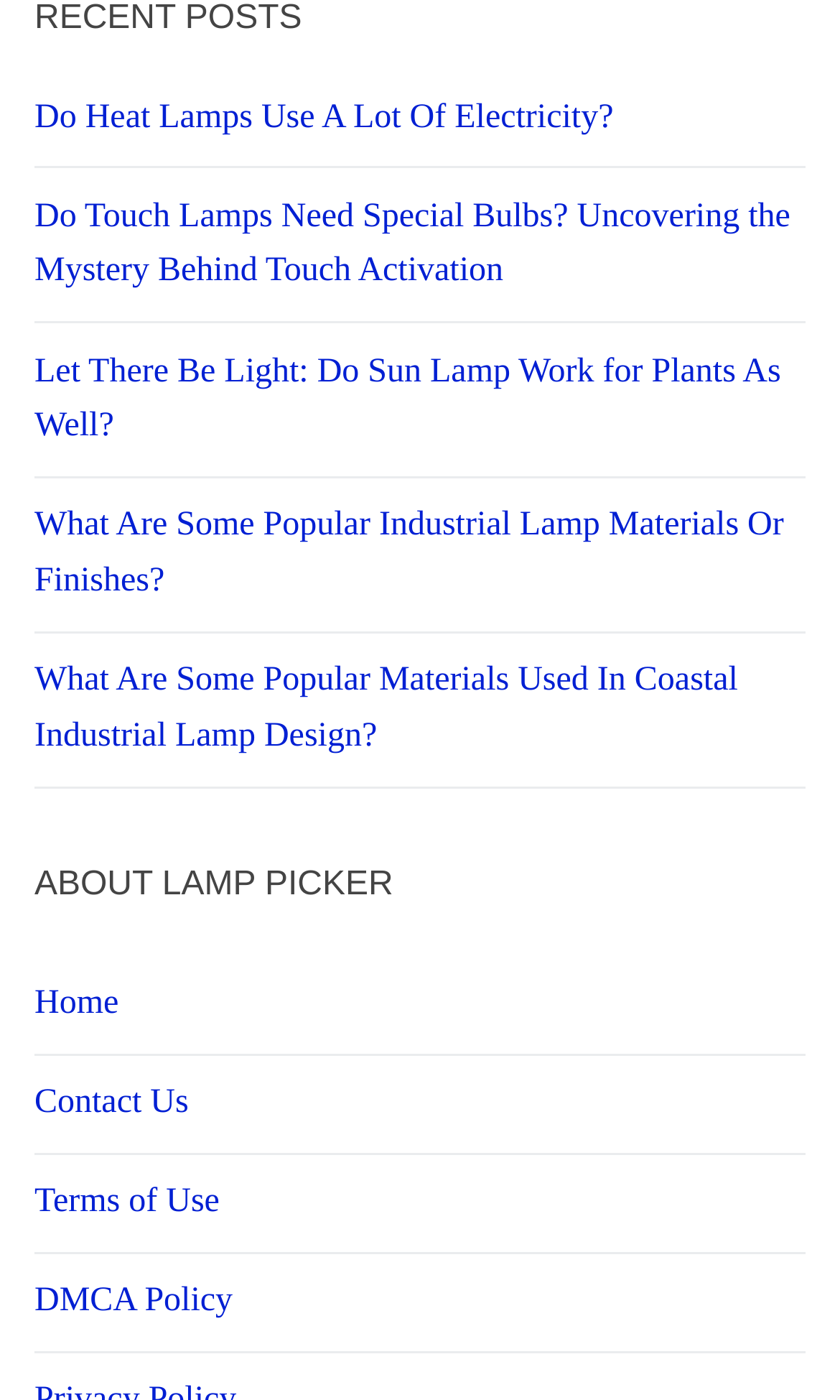Identify the bounding box coordinates for the UI element that matches this description: "Home".

[0.041, 0.683, 0.959, 0.754]